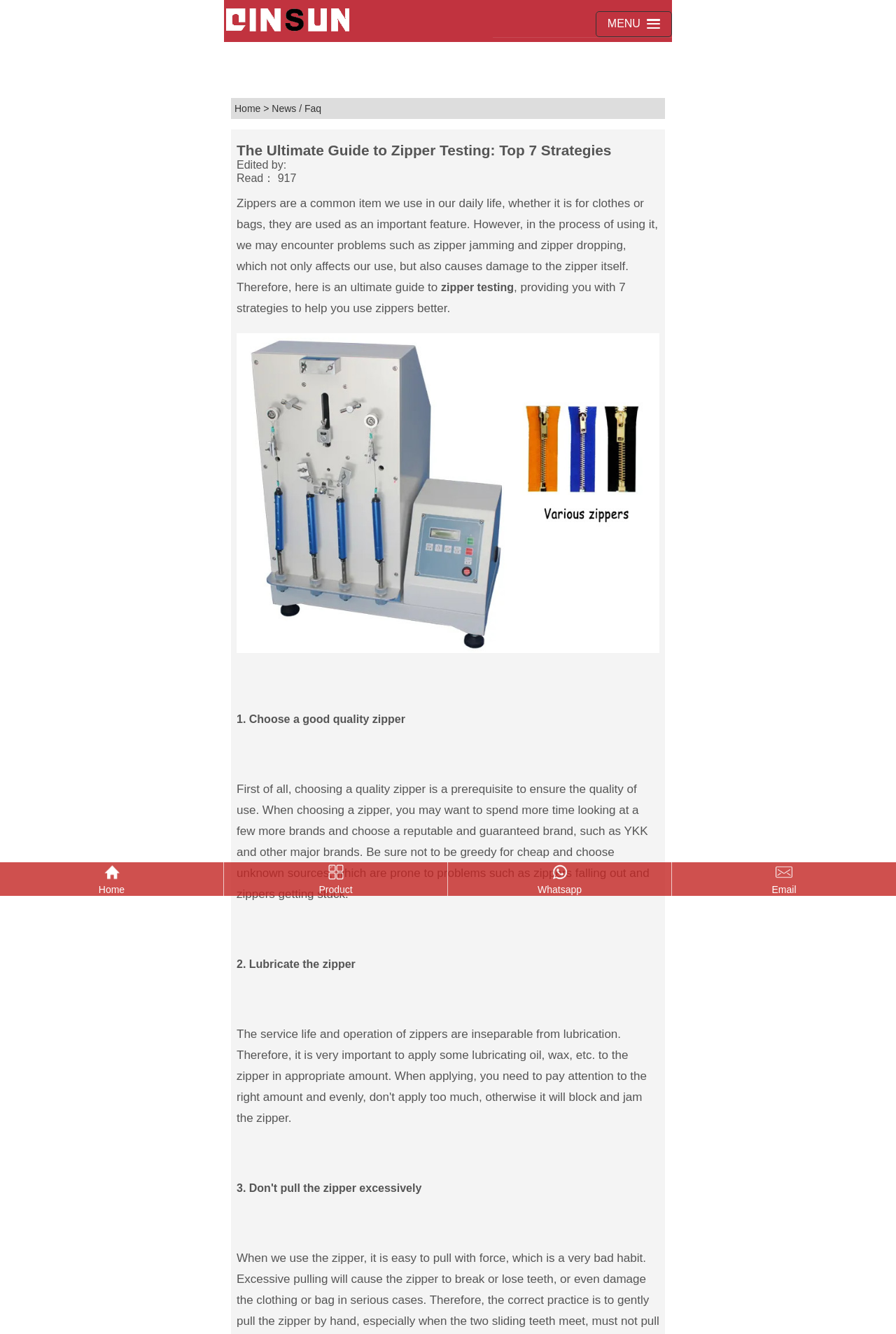Create a detailed summary of all the visual and textual information on the webpage.

The webpage is about "The Ultimate Guide to Zipper Testing: Top 7 Strategies". At the top, there is a navigation menu with links to "LAB TESTING EQUIPMENTS", "Home", "News / Faq", and a dropdown menu labeled "MENU". 

Below the navigation menu, there is a heading that displays the title of the webpage. To the right of the heading, there is information about the editor and the number of reads. 

The main content of the webpage starts with a paragraph that introduces the importance of zippers in daily life and the problems that may occur when using them. The paragraph is followed by a link to "zipper testing" and a brief description of the guide. 

Below the introduction, there is an image of a "Zipper Reciprocating Fatigue Testers". 

The guide is divided into 7 strategies, each with a heading and a detailed description. The first strategy is "Choose a good quality zipper", which advises readers to choose a reputable brand and avoid cheap unknown sources. 

At the bottom of the webpage, there are four links to "Home", "Product", "Whatsapp", and "Email", each accompanied by an icon.